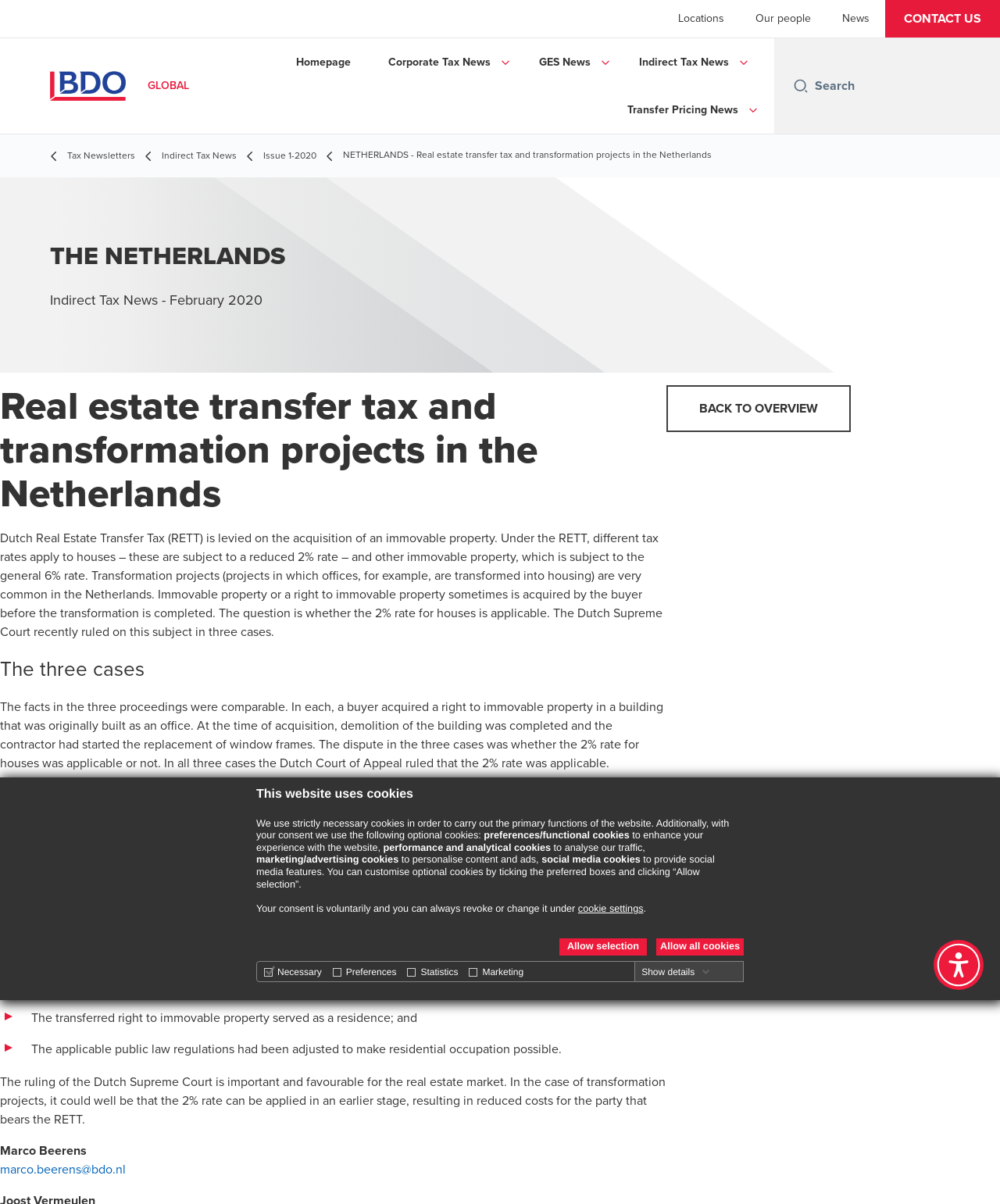Highlight the bounding box of the UI element that corresponds to this description: "Tax Newsletters".

[0.067, 0.123, 0.135, 0.136]